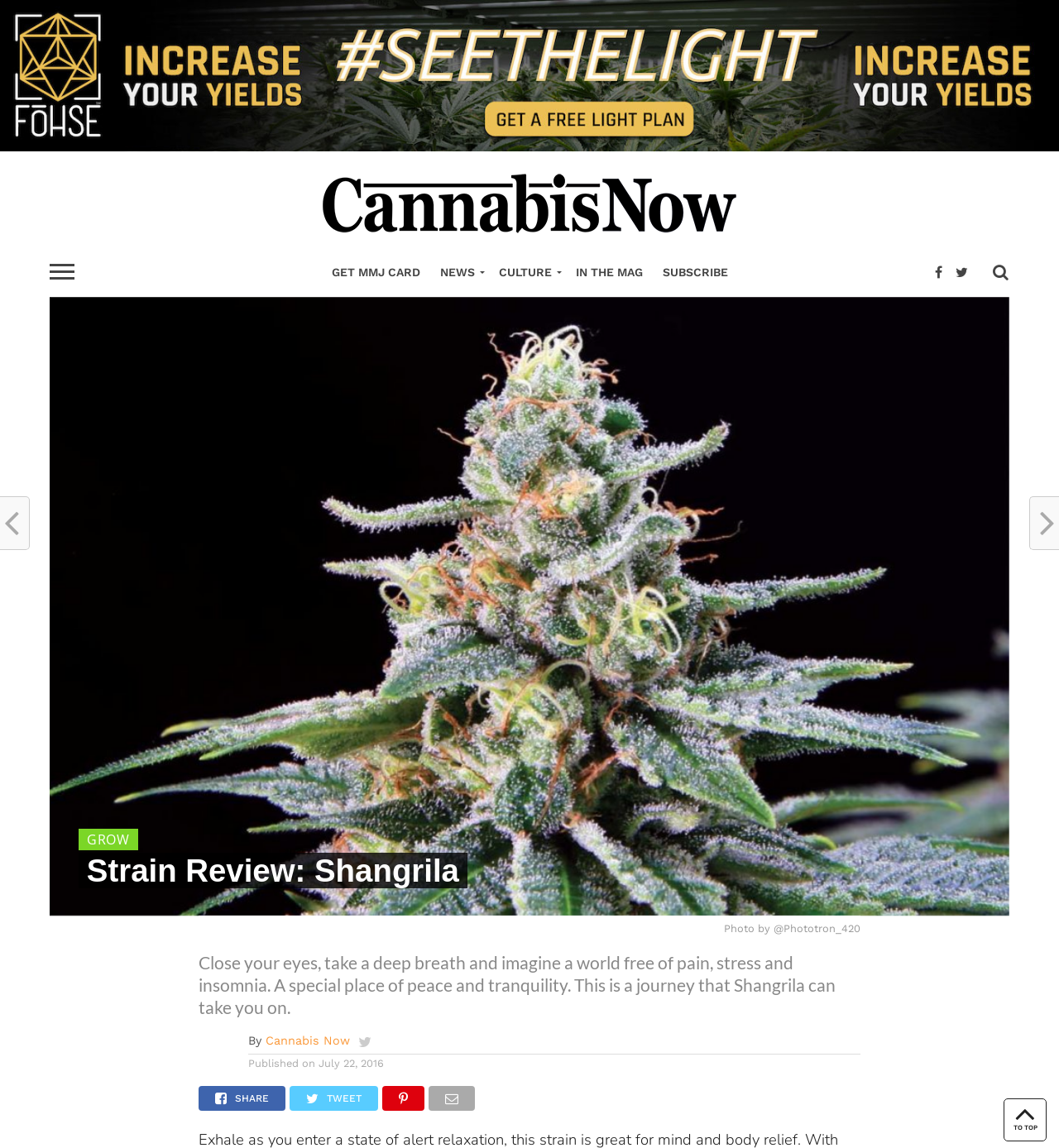What is the name of the cannabis strain being reviewed?
Answer the question with detailed information derived from the image.

The question can be answered by looking at the heading 'Strain Review: Shangrila' which indicates that the webpage is reviewing a cannabis strain called Shangrila.